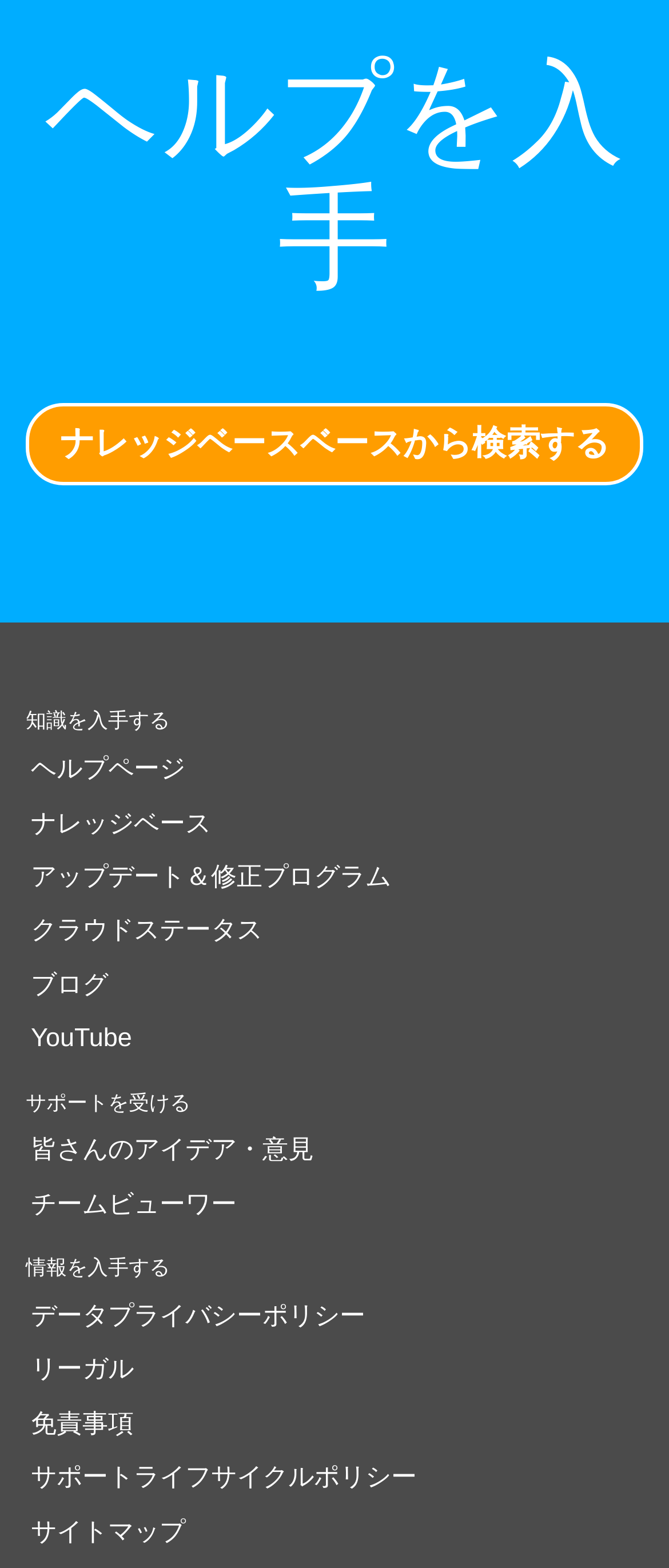Carefully examine the image and provide an in-depth answer to the question: What is the main category of the webpage?

The webpage has a heading 'ヘルプを入手' which translates to 'Get Help' in English, and it has several subheadings and links related to help and support, indicating that the main category of the webpage is help or support.